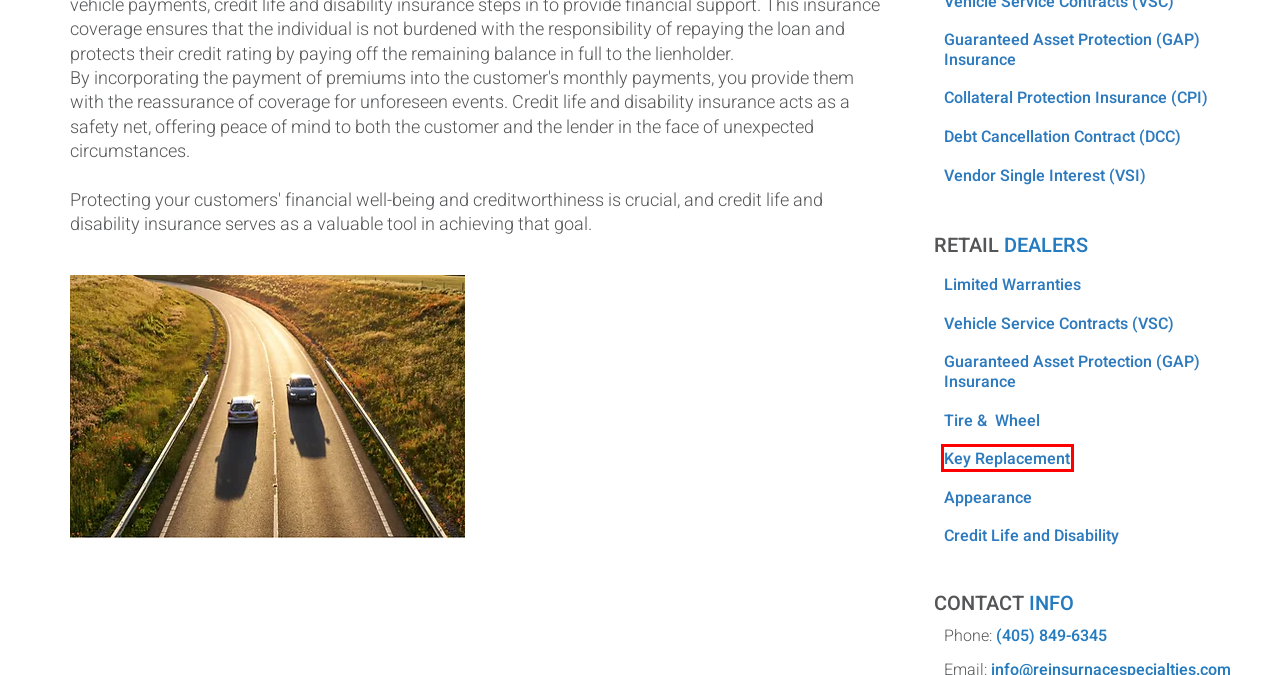Given a webpage screenshot with a red bounding box around a UI element, choose the webpage description that best matches the new webpage after clicking the element within the bounding box. Here are the candidates:
A. Appearance | Reinsurance Specialties
B. Testimonials | REIS
C. Tire & Wheel | Reinsurance Specialties
D. Collateral Protection Insurance | Reinsurance Specialties
E. Key Replacement | Reinsurance Specialties
F. Guaranteed Assest Protection | Reinsurance Specialties
G. Debt Cancellation Contract | Reinsurance Specialties
H. Vendor Single Interest | Reinsurance Specialties

E